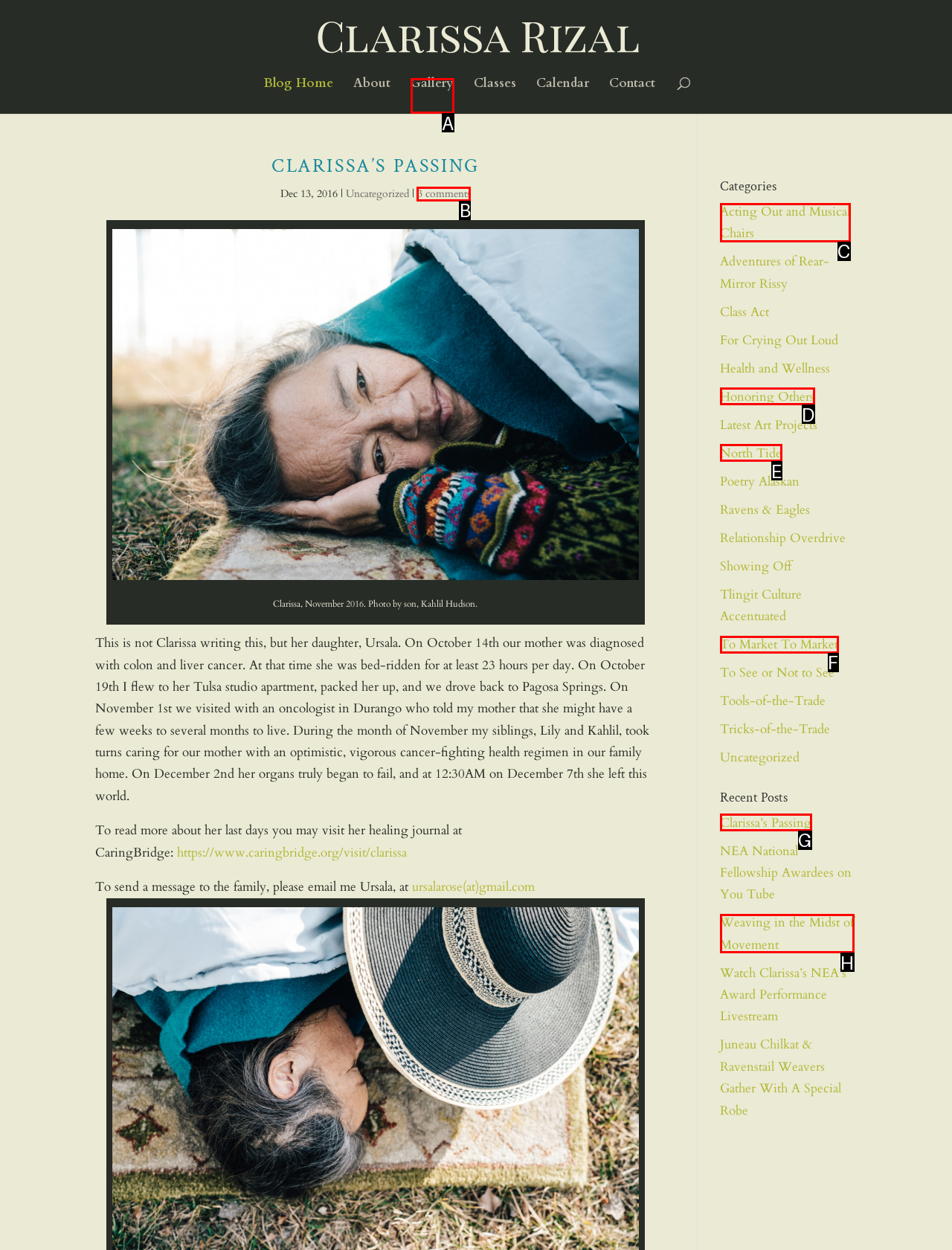Identify which HTML element matches the description: North Tide
Provide your answer in the form of the letter of the correct option from the listed choices.

E